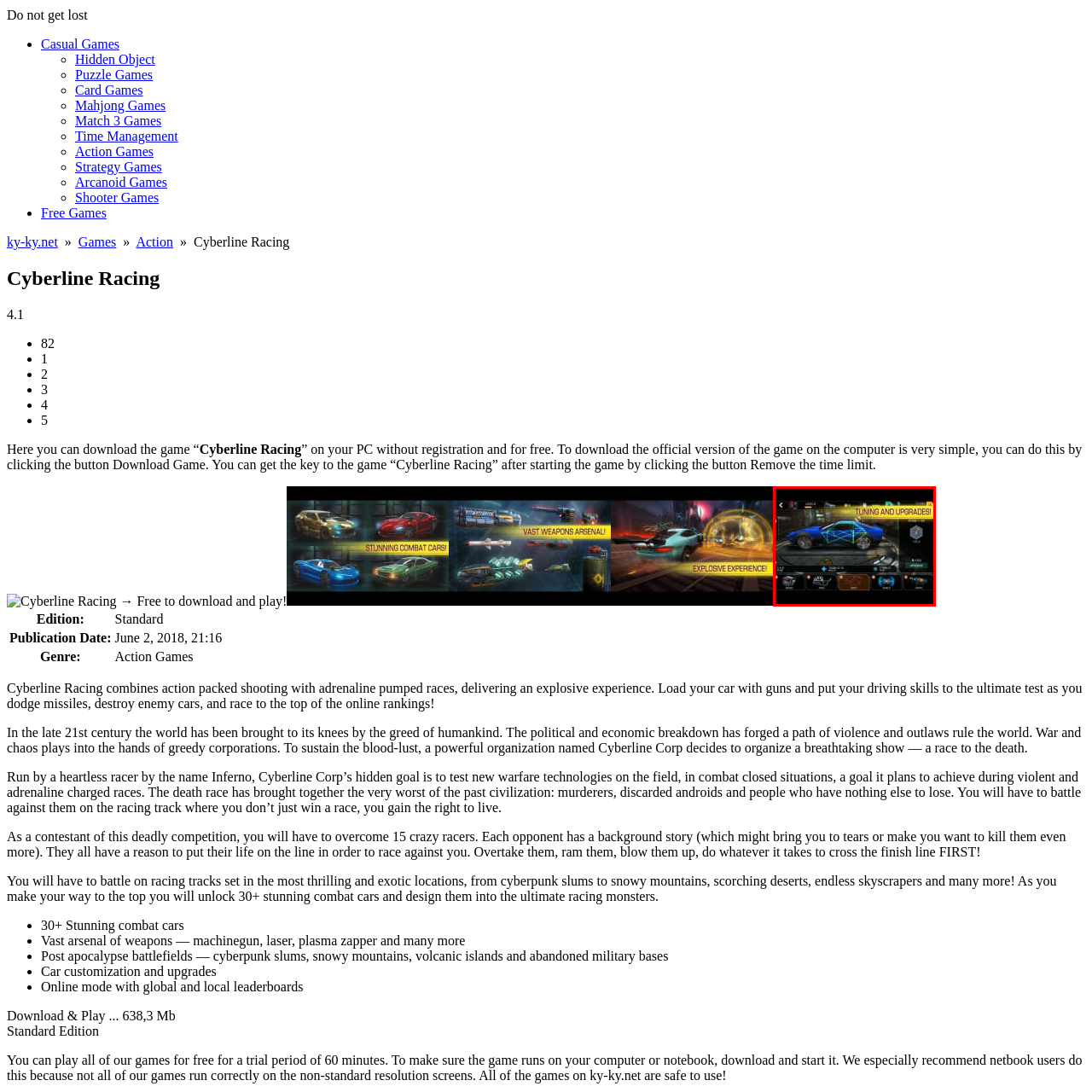What is written on the prominent banner?
Inspect the image enclosed by the red bounding box and respond with as much detail as possible.

A prominent banner at the top of the image reads 'TUNING AND UPGRADES!' which signals to players the importance of modifying their cars for improved racing capabilities.